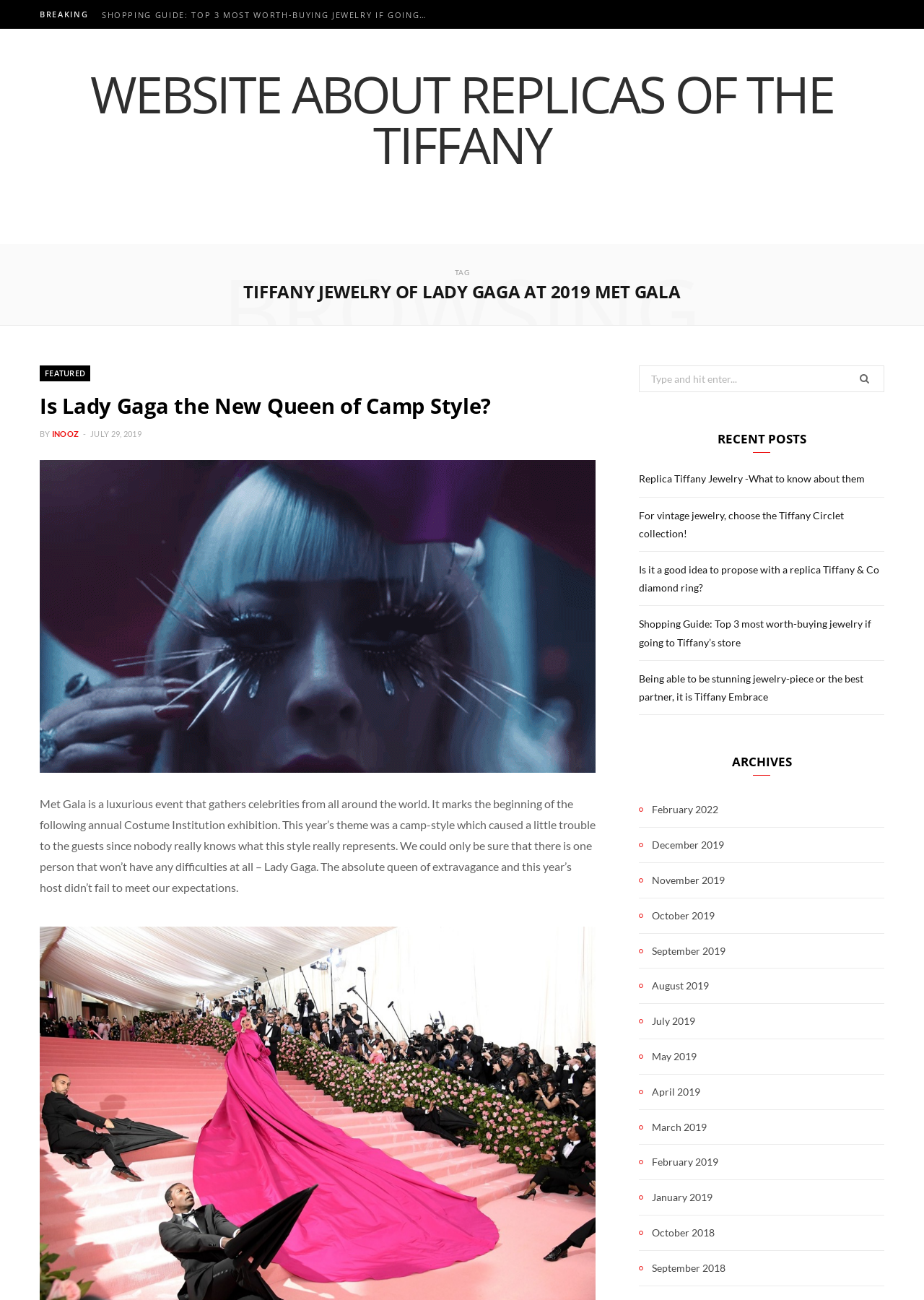Locate the bounding box coordinates of the element that should be clicked to fulfill the instruction: "Search for Lady Gaga".

[0.691, 0.281, 0.957, 0.302]